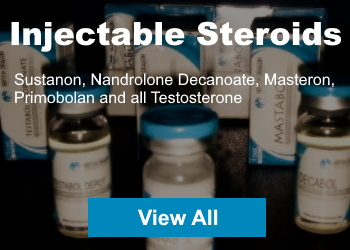Utilize the details in the image to thoroughly answer the following question: What is the purpose of the 'View All' button?

The purpose of the 'View All' button is to invite viewers to explore the full selection of injectable steroids available on the website, as indicated by its clear call-to-action label and its placement below the caption.